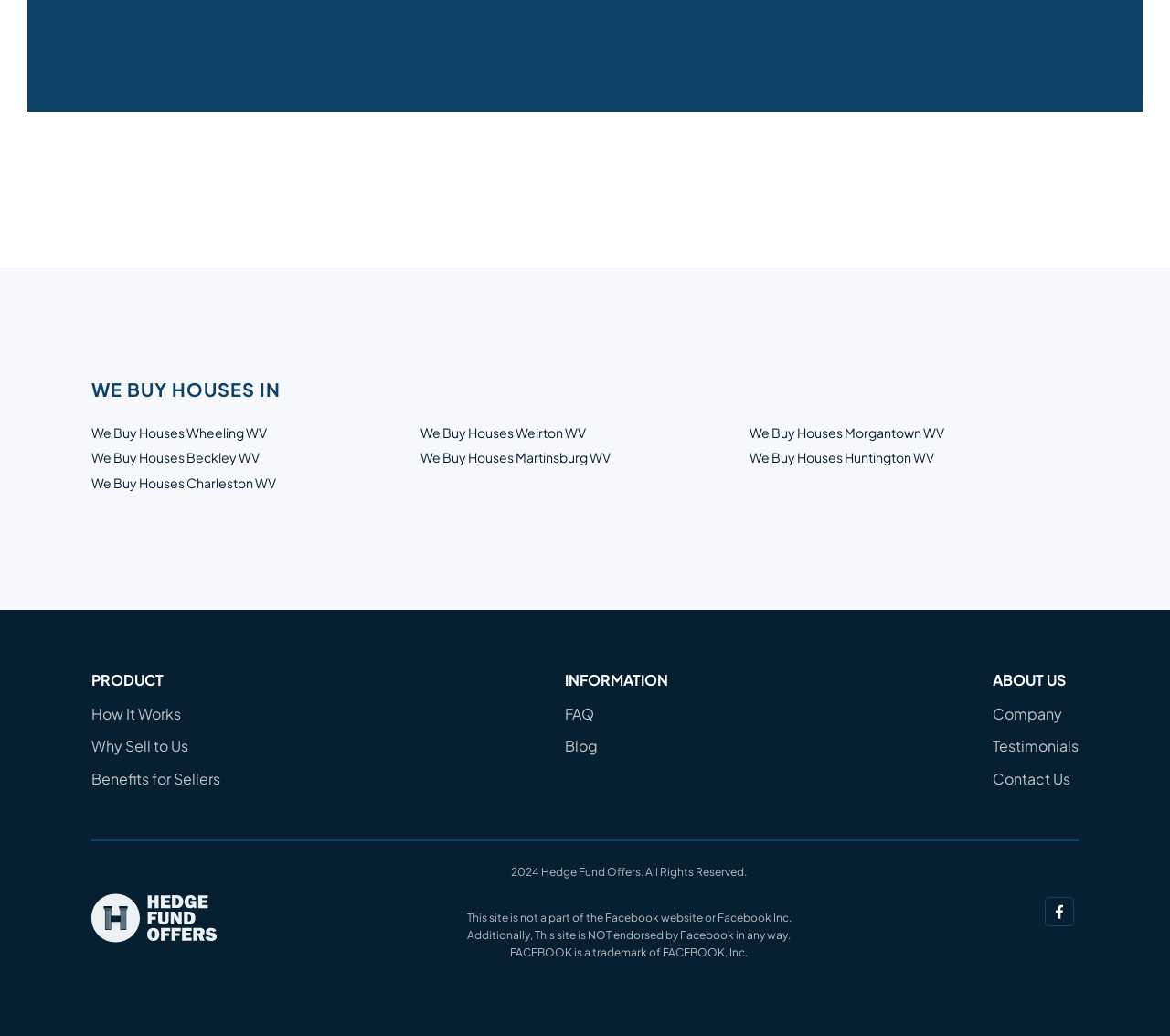Please determine the bounding box of the UI element that matches this description: Testimonials. The coordinates should be given as (top-left x, top-left y, bottom-right x, bottom-right y), with all values between 0 and 1.

[0.848, 0.711, 0.922, 0.729]